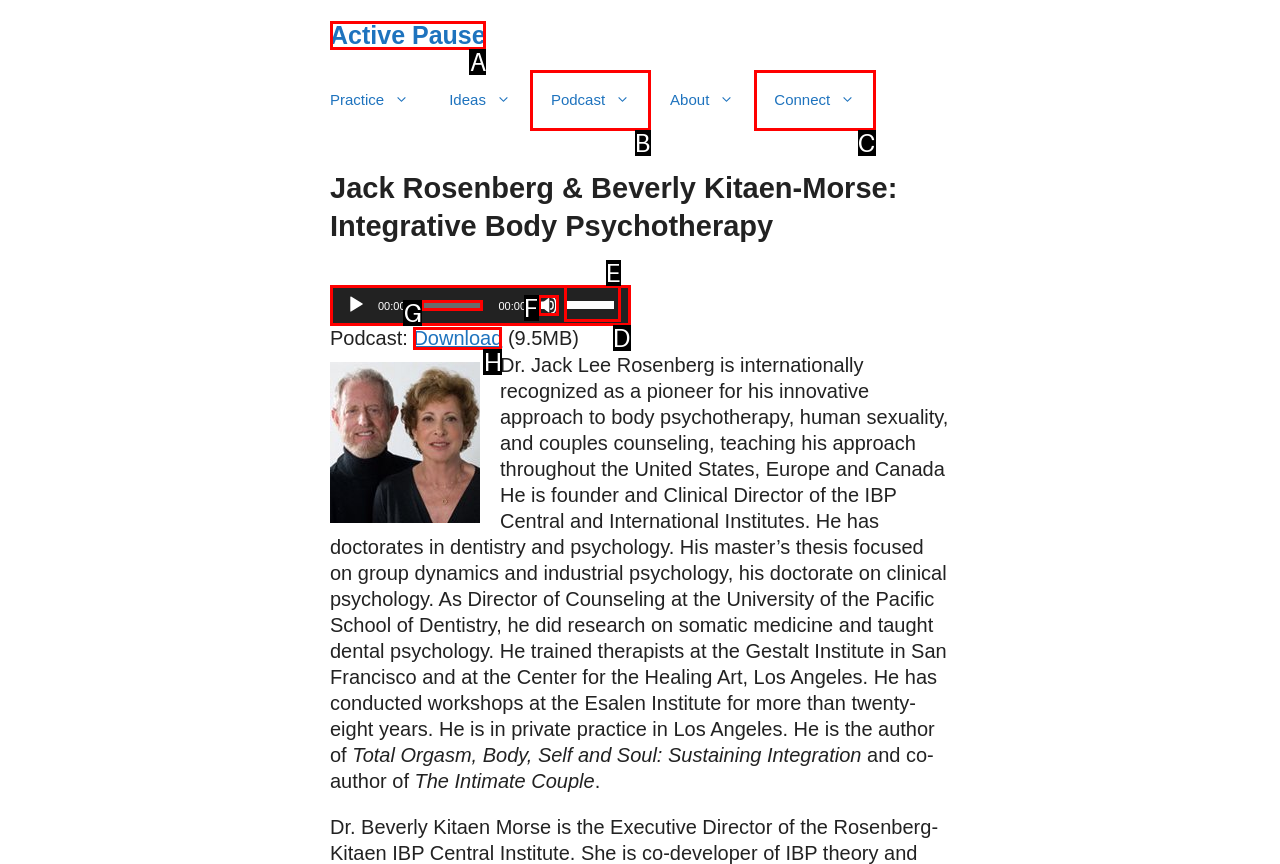Point out which UI element to click to complete this task: Download the podcast
Answer with the letter corresponding to the right option from the available choices.

H